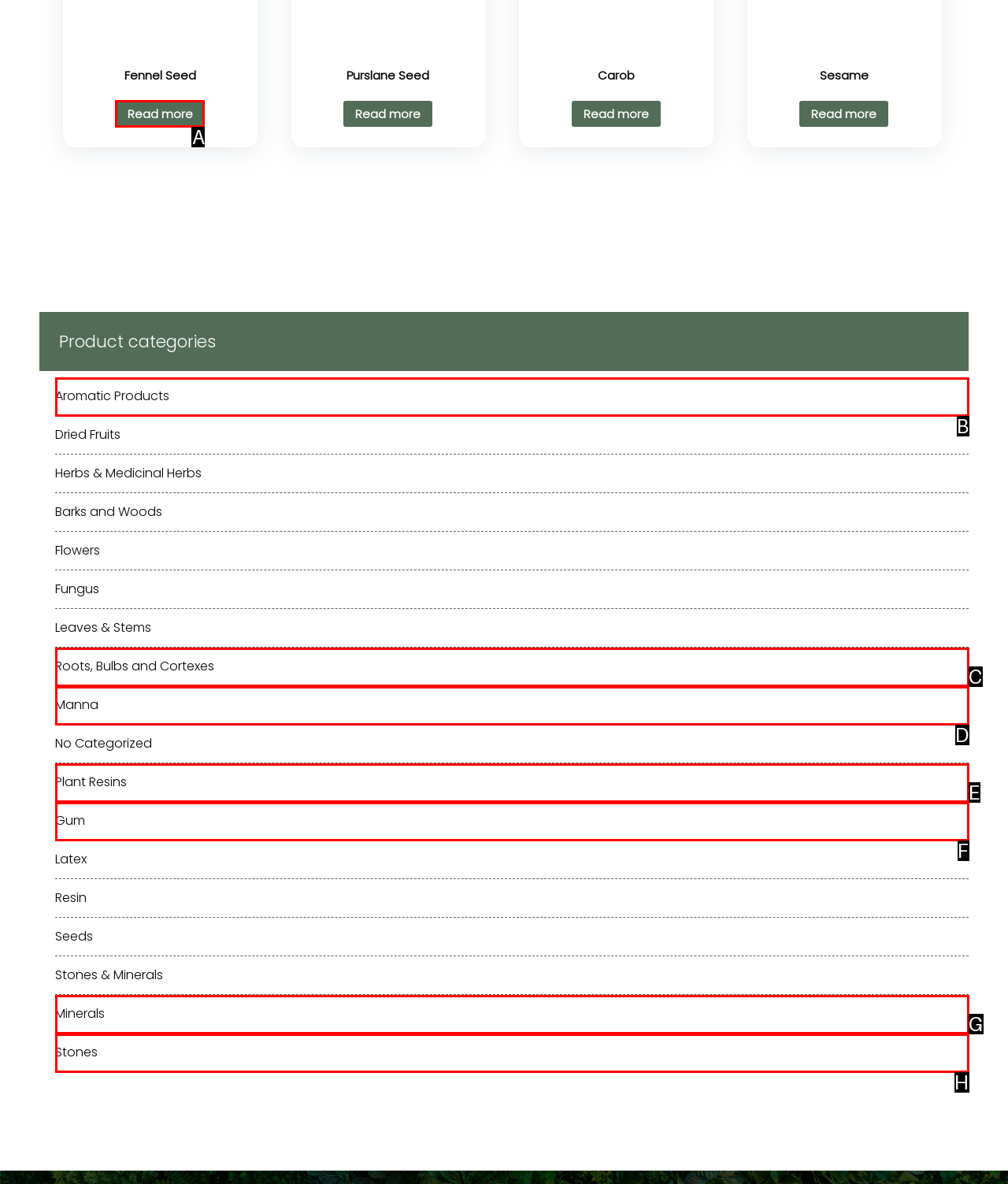From the options provided, determine which HTML element best fits the description: Minerals. Answer with the correct letter.

G